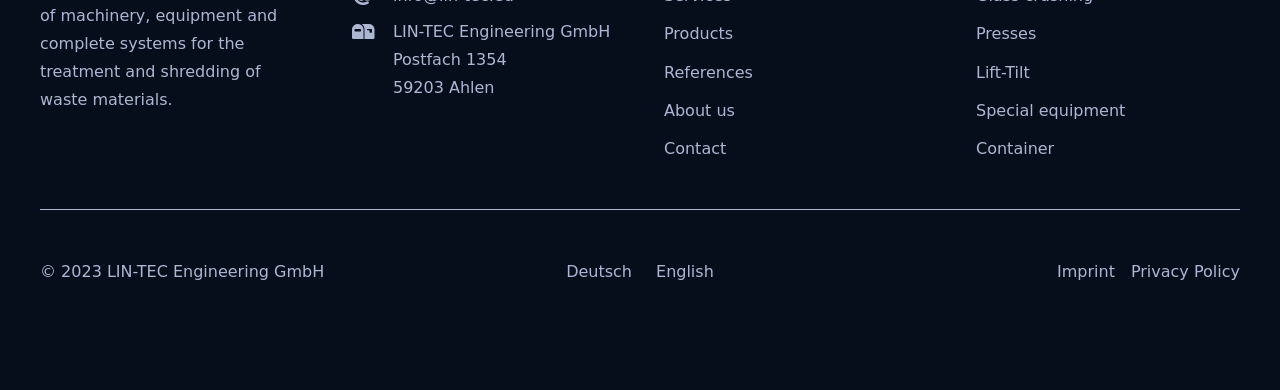What is the address of the company?
From the screenshot, provide a brief answer in one word or phrase.

Postfach 1354, 59203 Ahlen